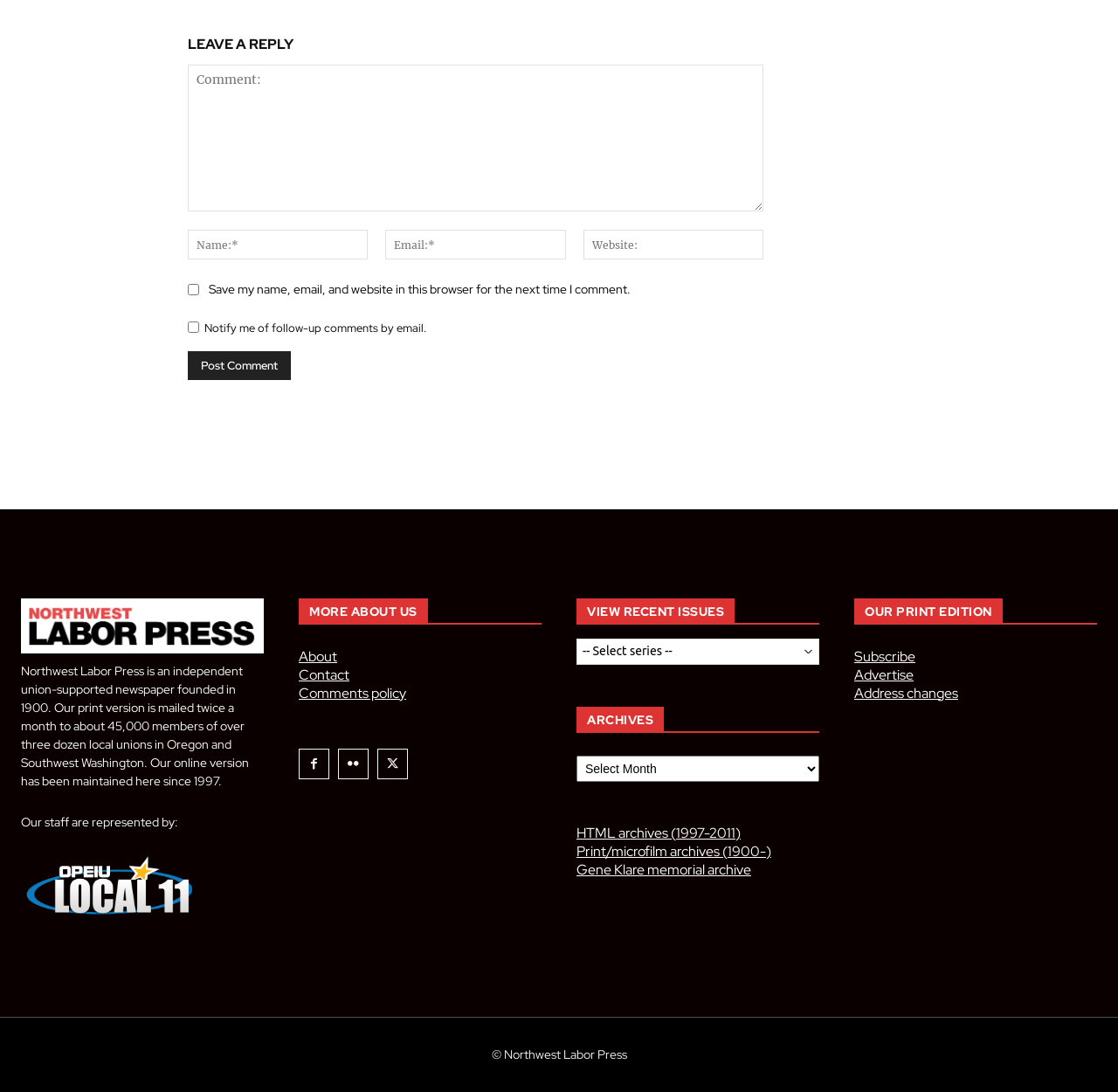Could you highlight the region that needs to be clicked to execute the instruction: "Post a comment"?

[0.168, 0.321, 0.26, 0.348]